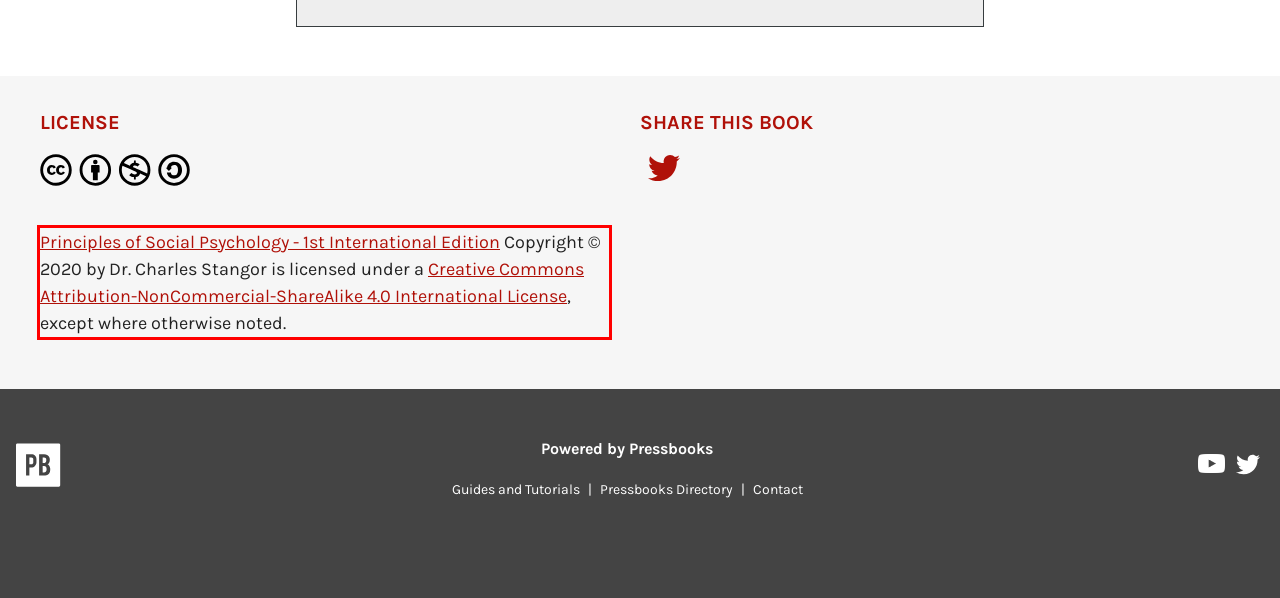Examine the screenshot of the webpage, locate the red bounding box, and perform OCR to extract the text contained within it.

Principles of Social Psychology - 1st International Edition Copyright © 2020 by Dr. Charles Stangor is licensed under a Creative Commons Attribution-NonCommercial-ShareAlike 4.0 International License, except where otherwise noted.